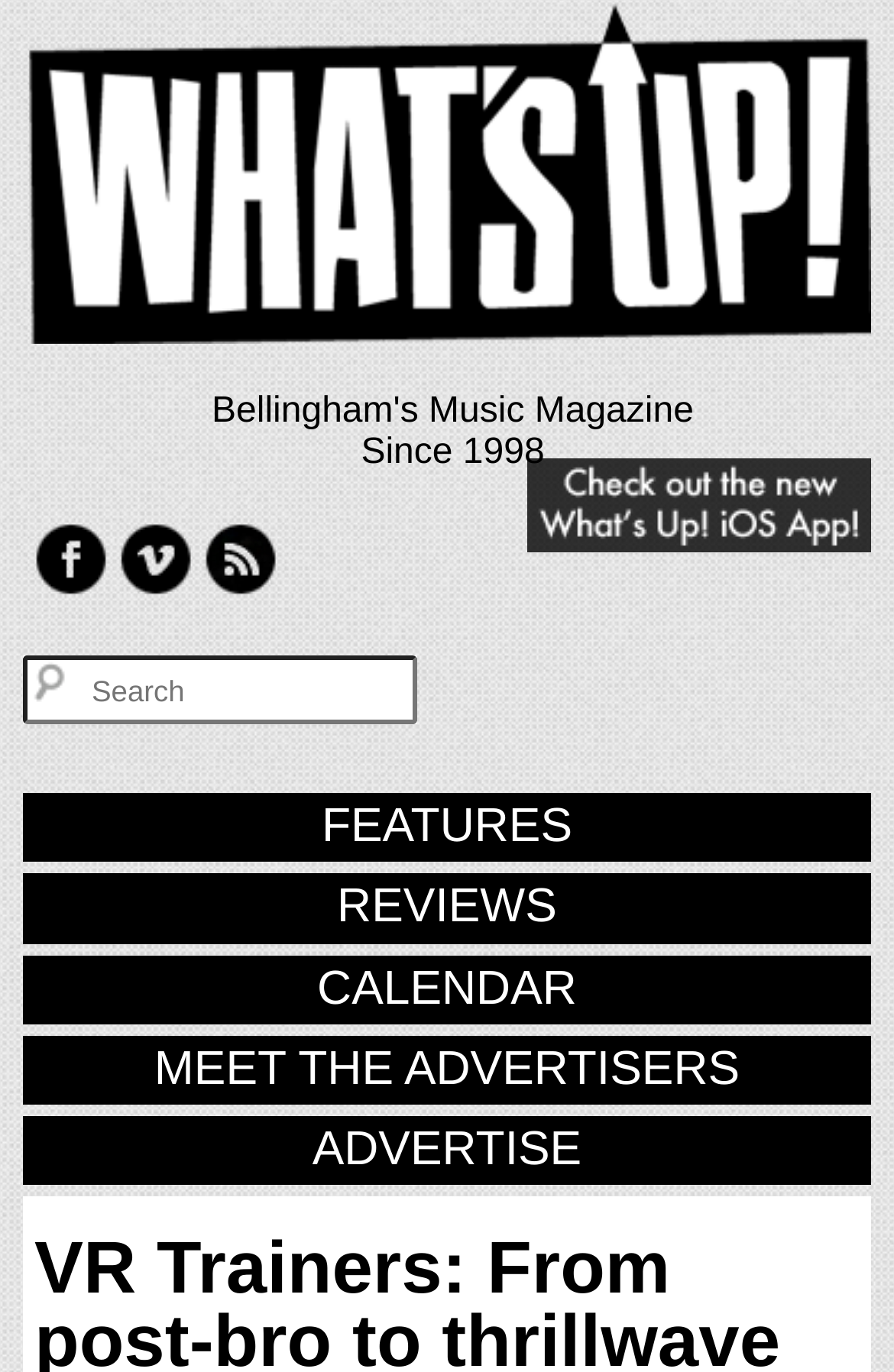Analyze the image and provide a detailed answer to the question: How many social media links are there?

I counted the number of social media links by looking at the images with descriptions 'Facebook Logo', 'Vimeo Logo', and 'RSS Logo'. These links are likely to be social media links.